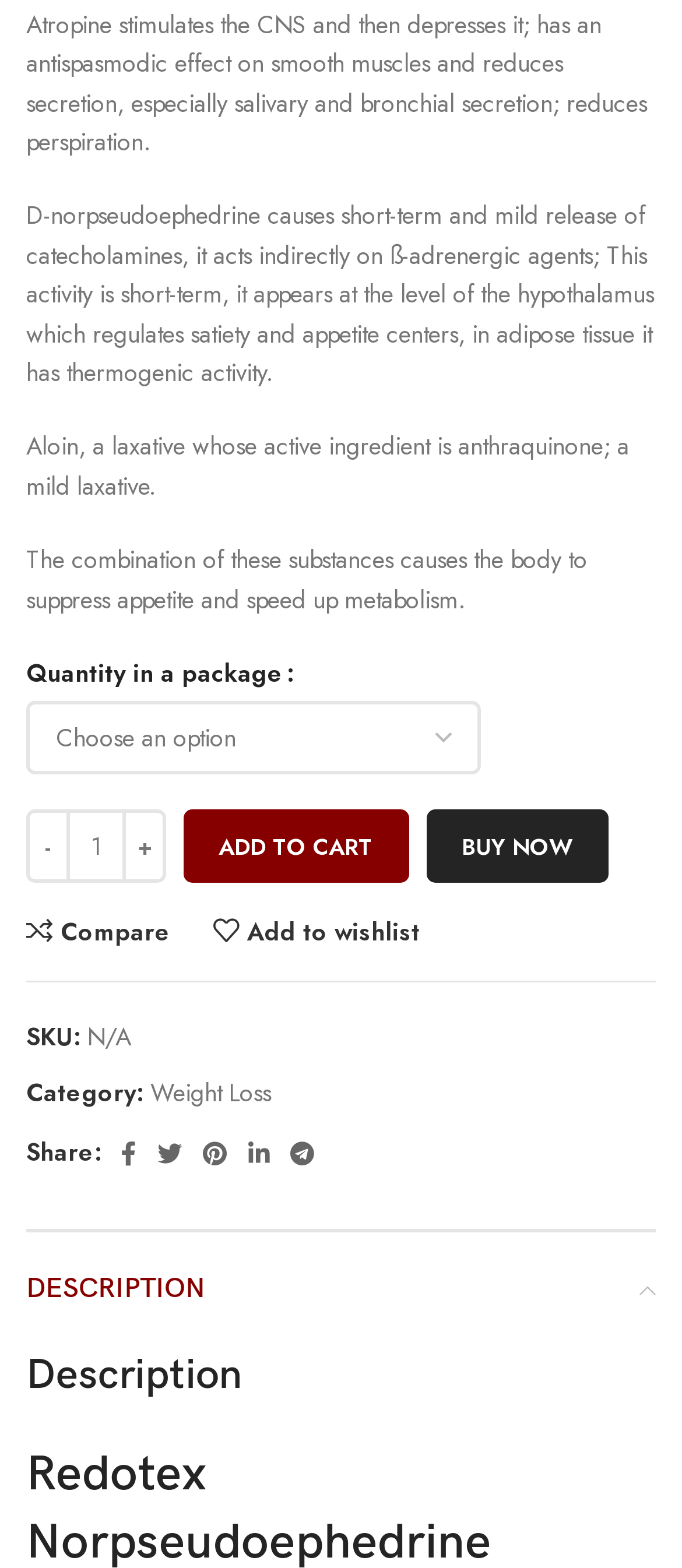Please indicate the bounding box coordinates for the clickable area to complete the following task: "Share on Facebook". The coordinates should be specified as four float numbers between 0 and 1, i.e., [left, top, right, bottom].

[0.162, 0.721, 0.215, 0.75]